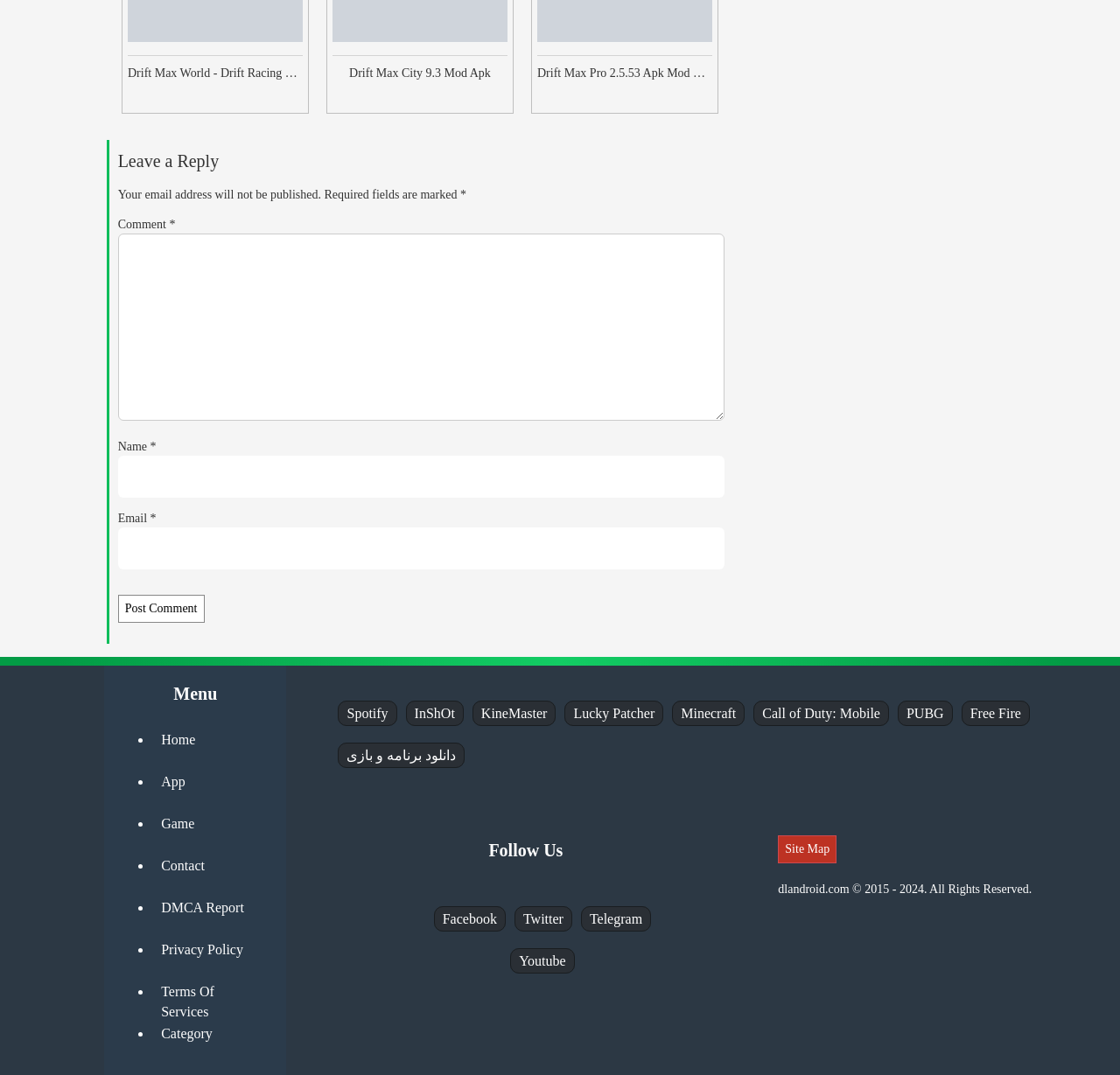Please identify the bounding box coordinates of the element that needs to be clicked to execute the following command: "View the Site Map". Provide the bounding box using four float numbers between 0 and 1, formatted as [left, top, right, bottom].

[0.695, 0.777, 0.747, 0.803]